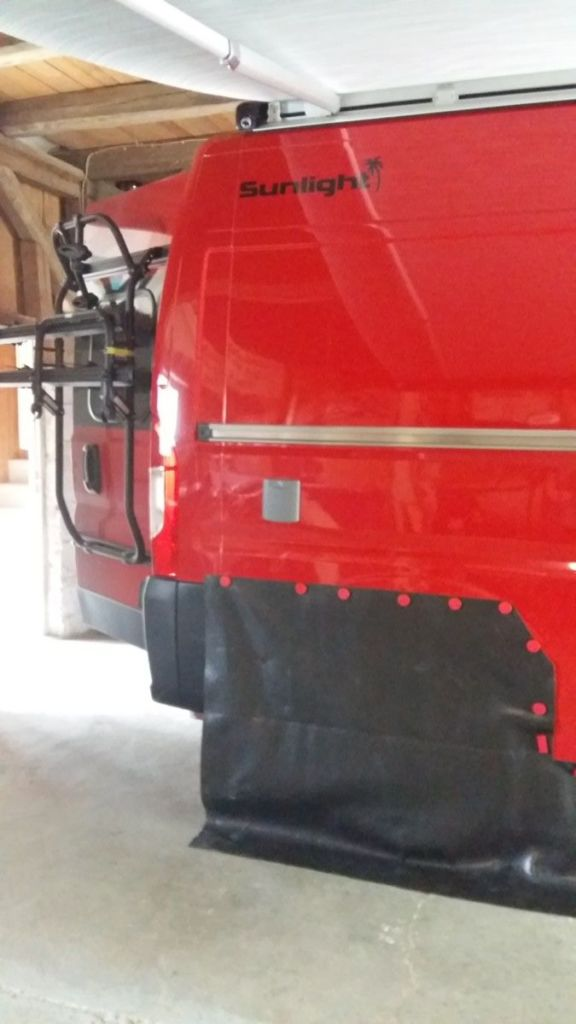Respond to the following question using a concise word or phrase: 
What is the brand name displayed on the vehicle?

Sunlight